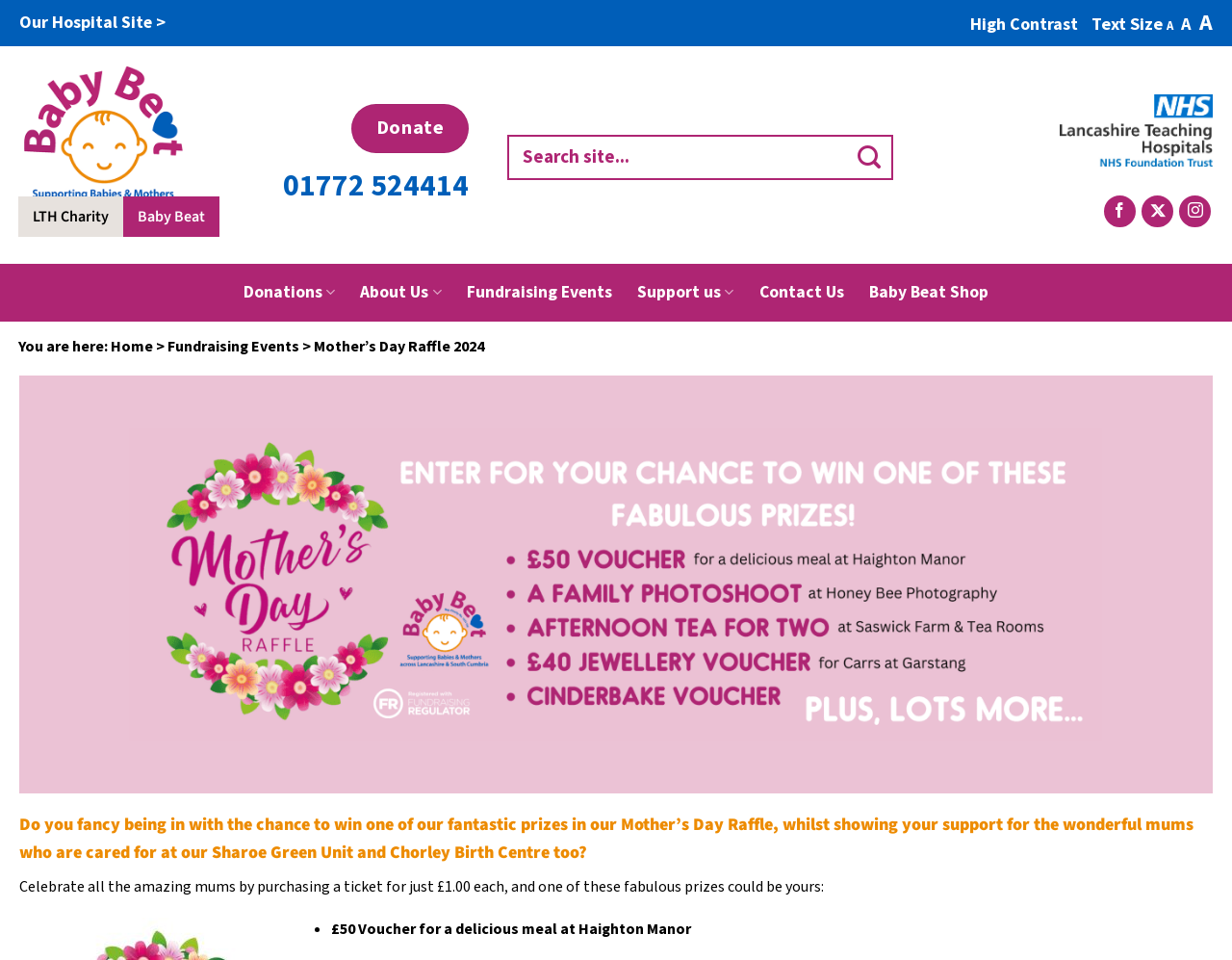What is the prize for the raffle?
Examine the image closely and answer the question with as much detail as possible.

I found the answer by looking at the list of prizes which includes '£50 Voucher for a delicious meal at Haighton Manor' as one of the options.